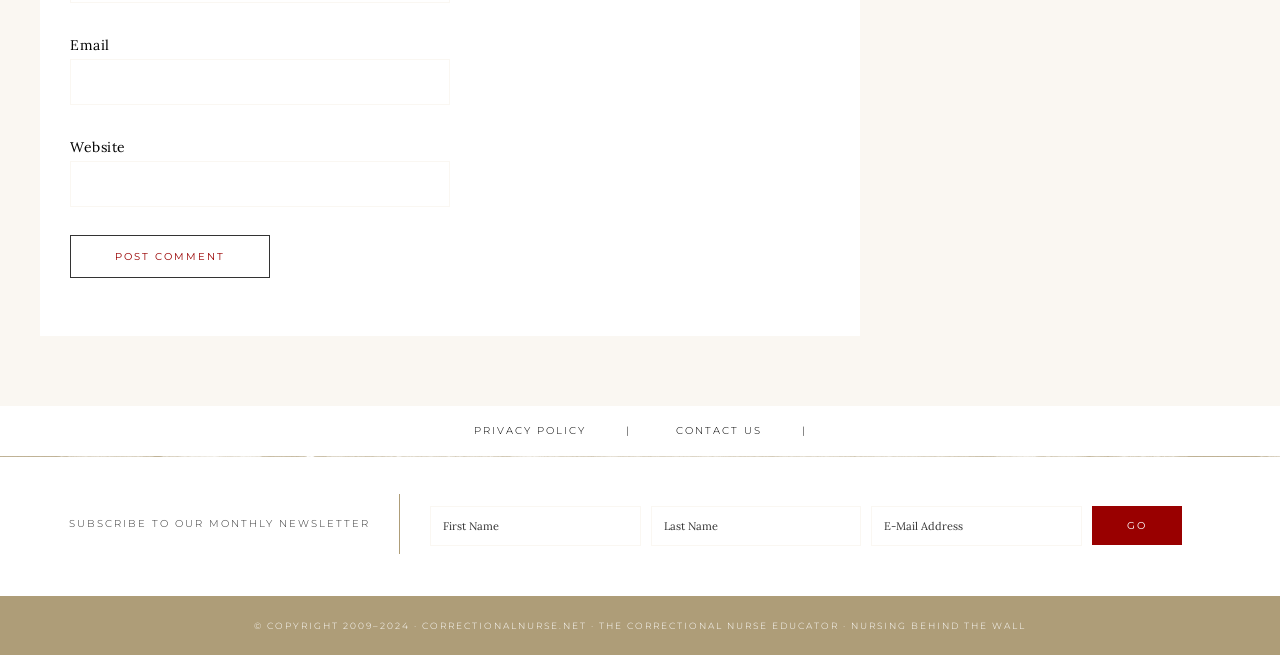Show the bounding box coordinates of the element that should be clicked to complete the task: "Click Post Comment".

[0.055, 0.358, 0.211, 0.424]